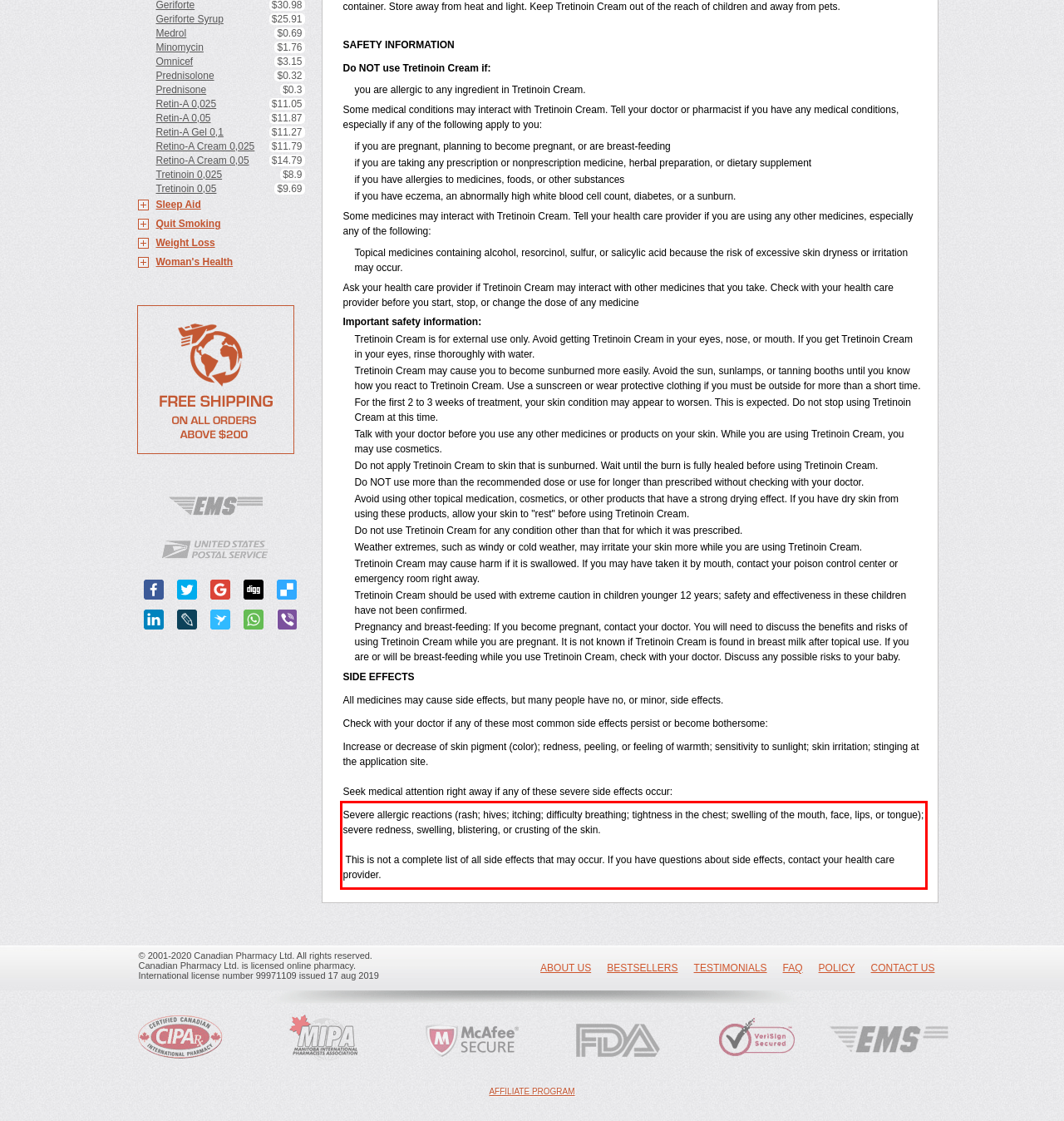Using the provided webpage screenshot, recognize the text content in the area marked by the red bounding box.

Severe allergic reactions (rash; hives; itching; difficulty breathing; tightness in the chest; swelling of the mouth, face, lips, or tongue); severe redness, swelling, blistering, or crusting of the skin. This is not a complete list of all side effects that may occur. If you have questions about side effects, contact your health care provider.